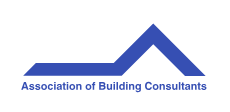Detail every visible element in the image extensively.

The image features the logo of the "Association of Building Consultants Inc.," prominently displayed in a blue color scheme. The design incorporates a stylized building outline, evoking themes of construction and architecture. Below the graphic element, the organization's name is rendered in clear, bold lettering, reinforcing its professional identity in the field of building consultancy. This logo symbolizes the Association's commitment to providing expert guidance and support to residential consumers and builders within the construction industry in South Australia.